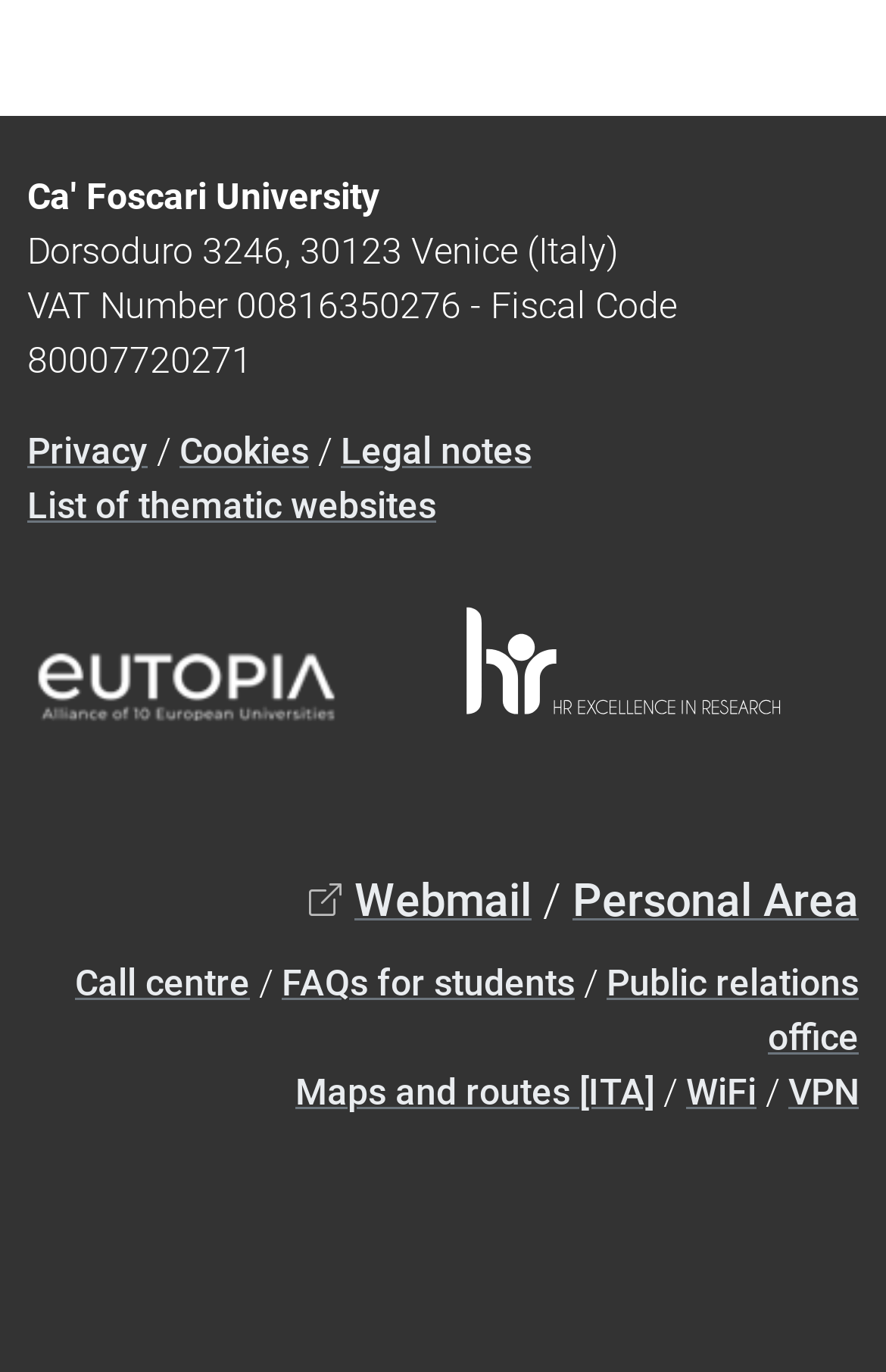Provide a one-word or short-phrase answer to the question:
What is the icon name of the image element?

HR